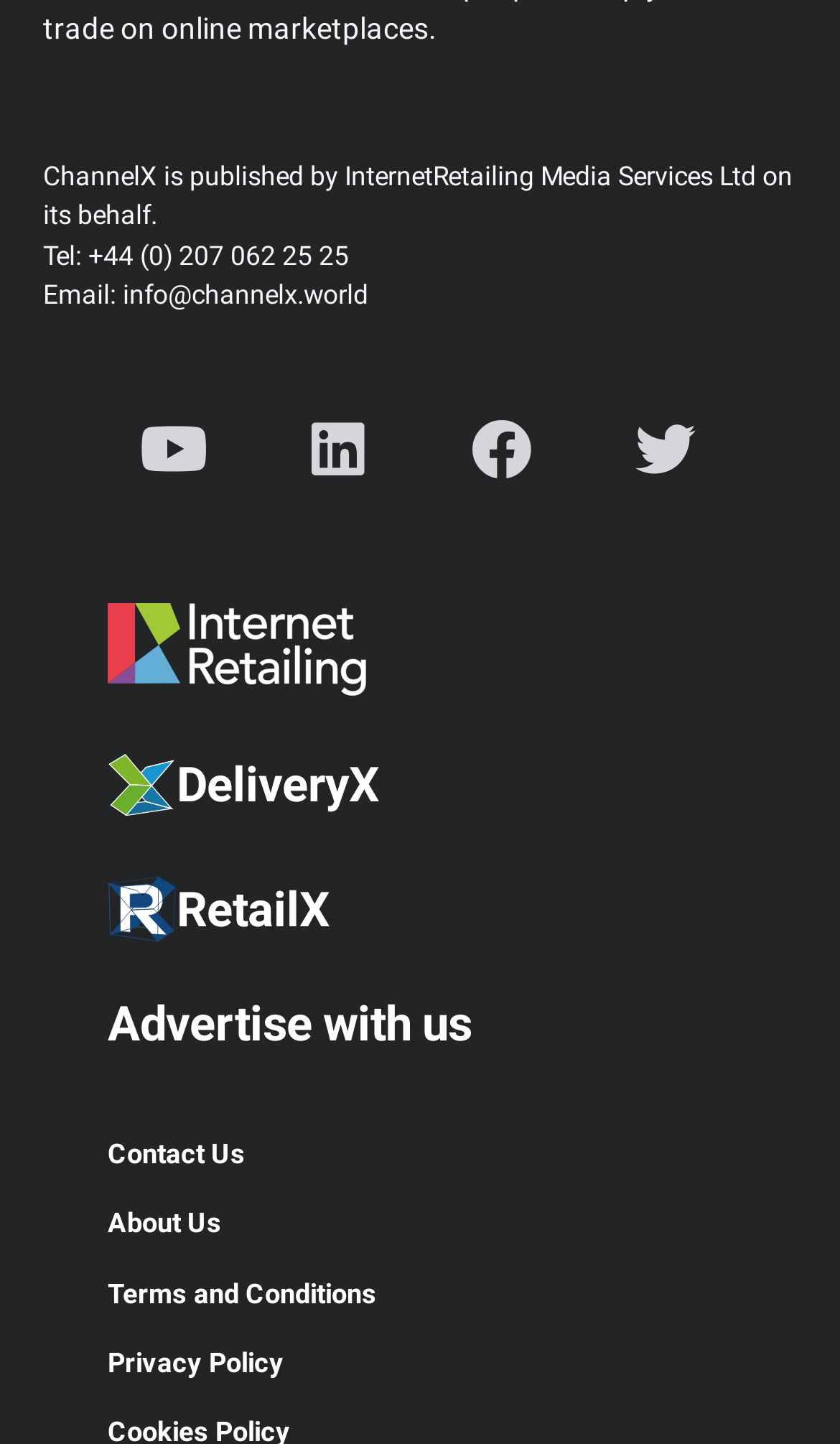Can you find the bounding box coordinates for the UI element given this description: "Twitter"? Provide the coordinates as four float numbers between 0 and 1: [left, top, right, bottom].

[0.721, 0.271, 0.864, 0.354]